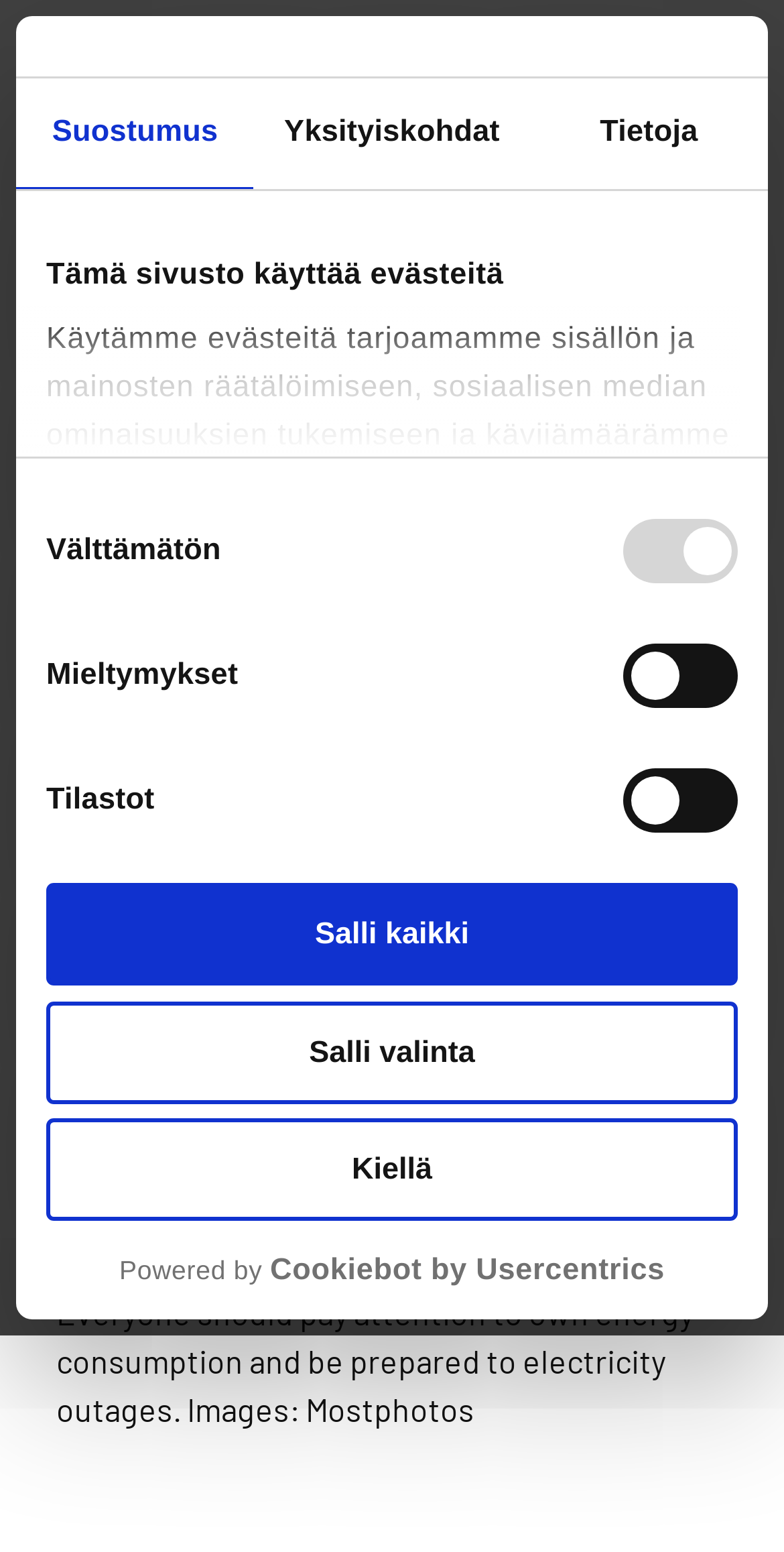Please determine the bounding box coordinates of the clickable area required to carry out the following instruction: "Click the 'Etusivulle' link". The coordinates must be four float numbers between 0 and 1, represented as [left, top, right, bottom].

[0.041, 0.007, 0.369, 0.107]